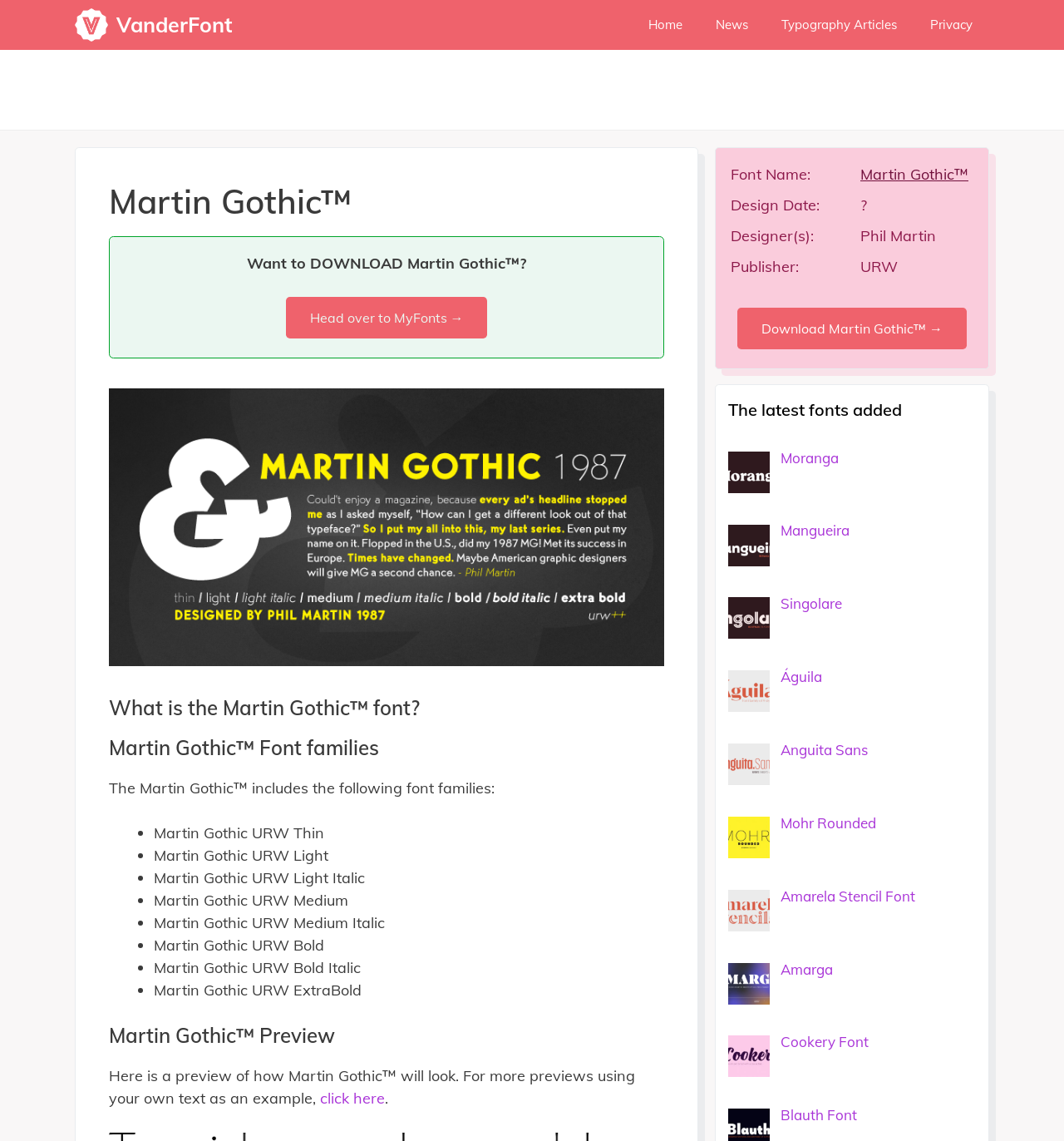Please specify the bounding box coordinates for the clickable region that will help you carry out the instruction: "View the 'Moranga' font".

[0.733, 0.393, 0.788, 0.409]